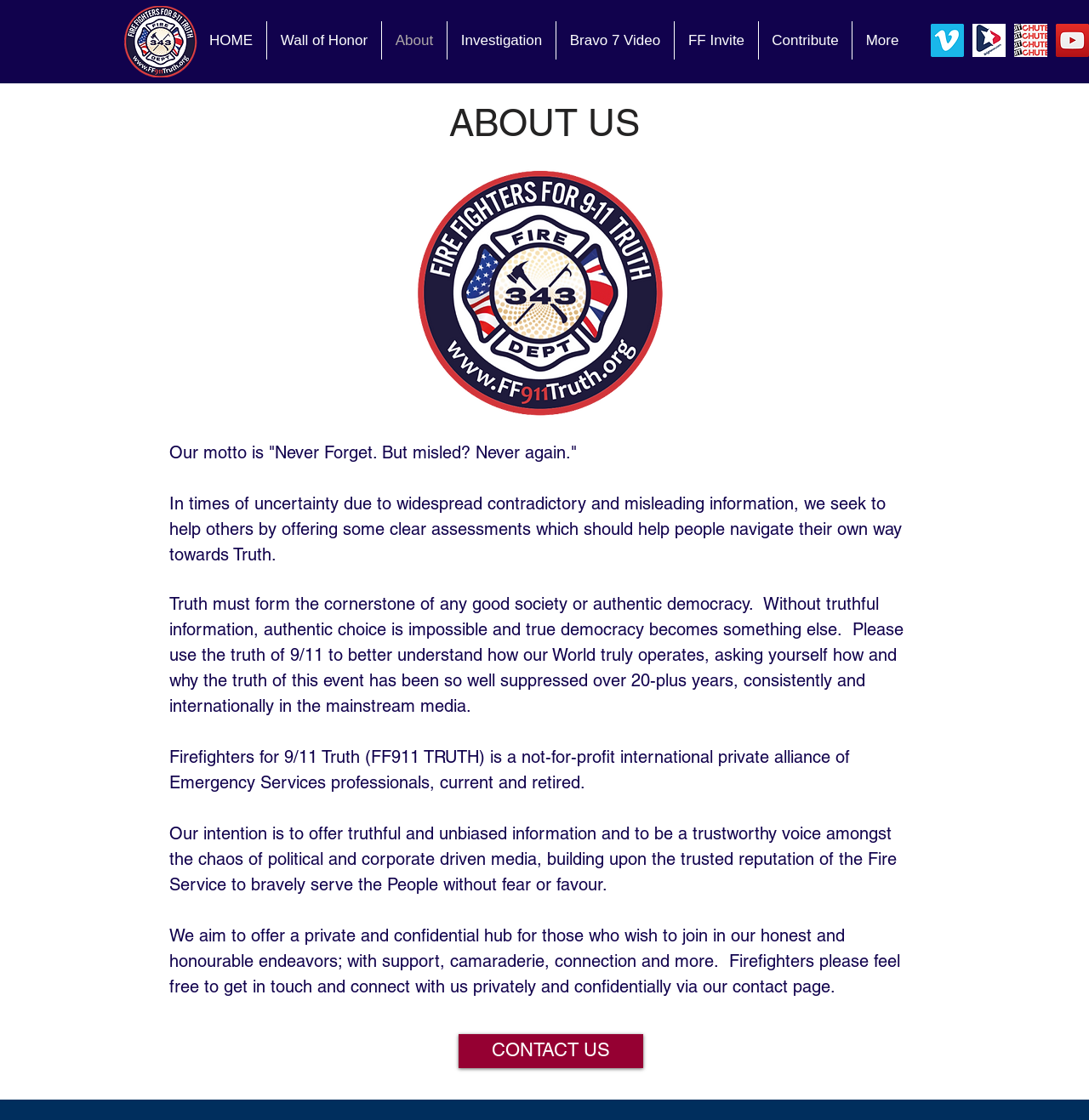What is the name of the image at the top of the page?
We need a detailed and meticulous answer to the question.

I found the image name by looking at the image element with the text 'FF911 OBO Red Ring.png' which is located at [0.11, 0.005, 0.187, 0.069] and is a child of the Root Element.